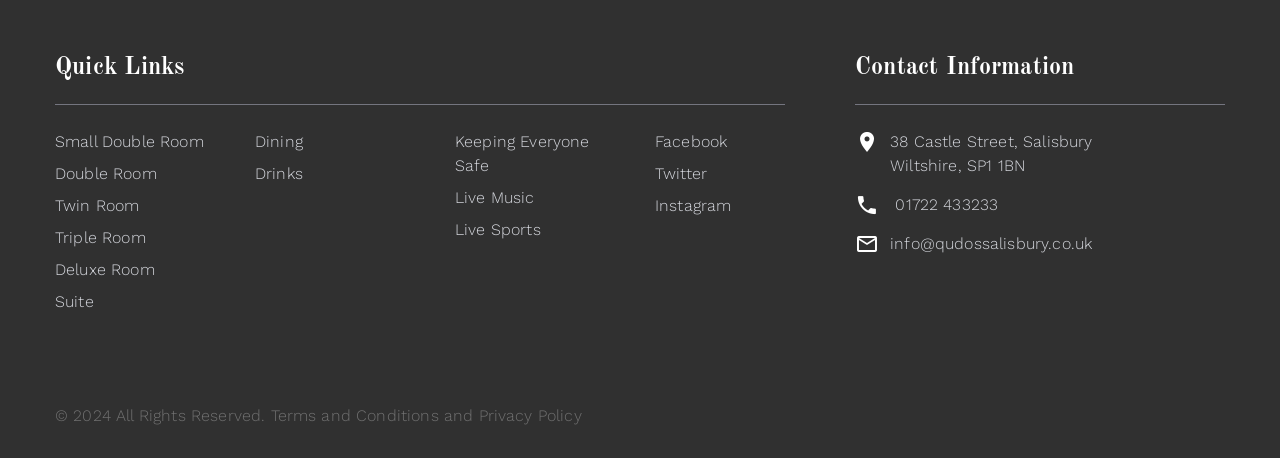Consider the image and give a detailed and elaborate answer to the question: 
What is the copyright year of the website?

The copyright year of the website can be found at the bottom of the webpage, which is 2024, indicating that the website's content is copyrighted until that year.